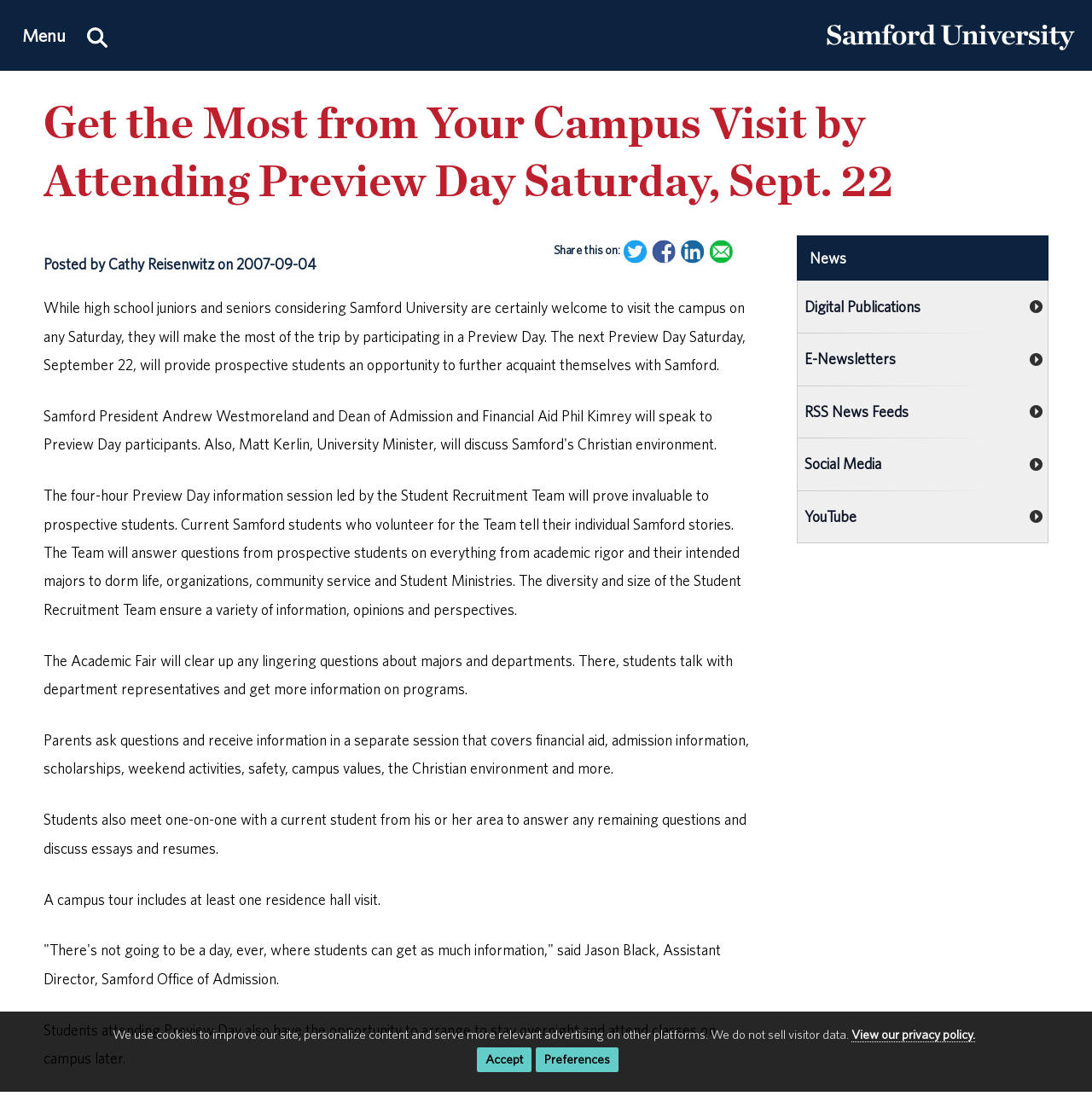Give a one-word or phrase response to the following question: What is the benefit of attending Preview Day?

Get more information